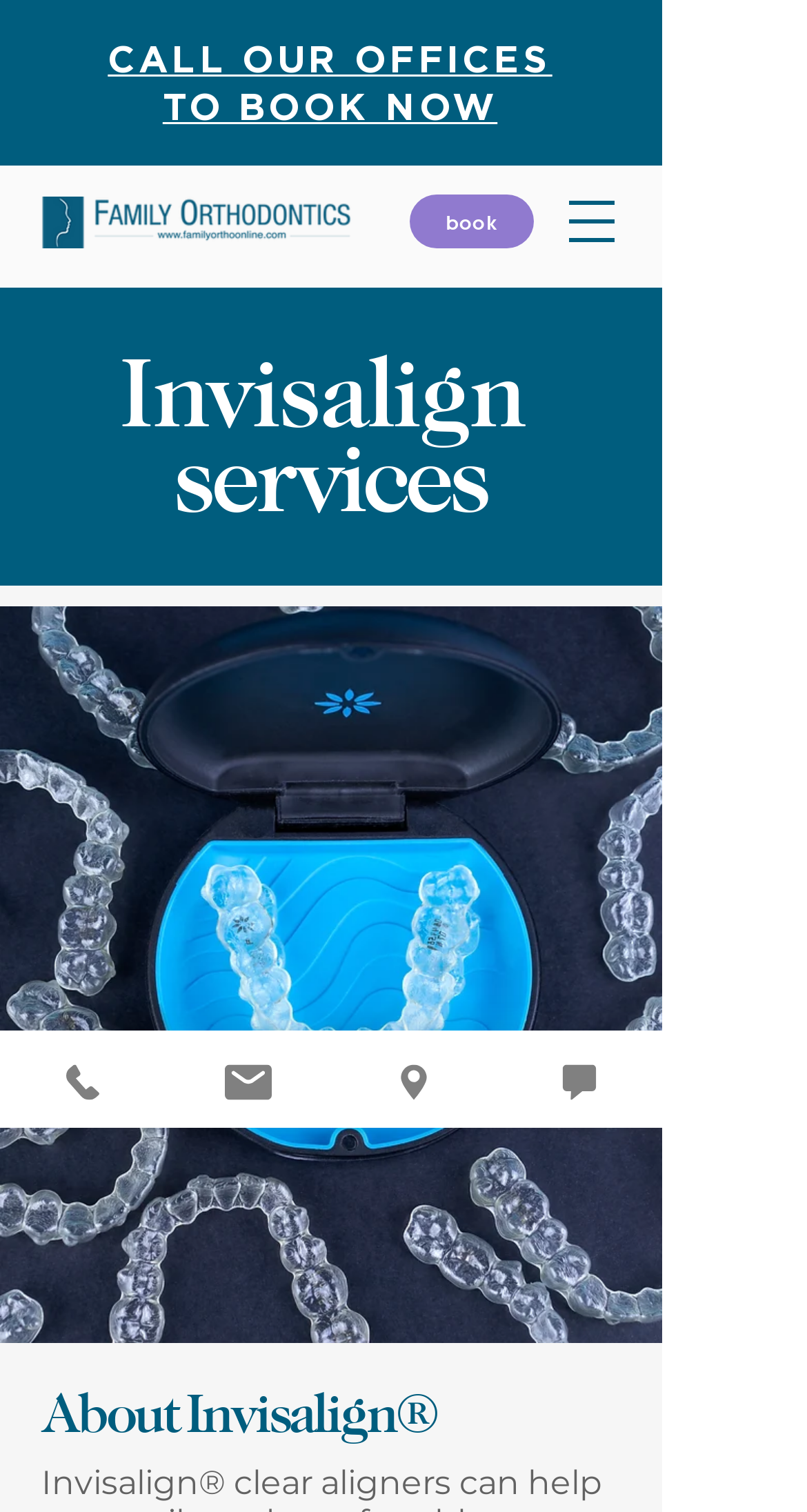Given the element description Email, specify the bounding box coordinates of the corresponding UI element in the format (top-left x, top-left y, bottom-right x, bottom-right y). All values must be between 0 and 1.

[0.205, 0.682, 0.41, 0.746]